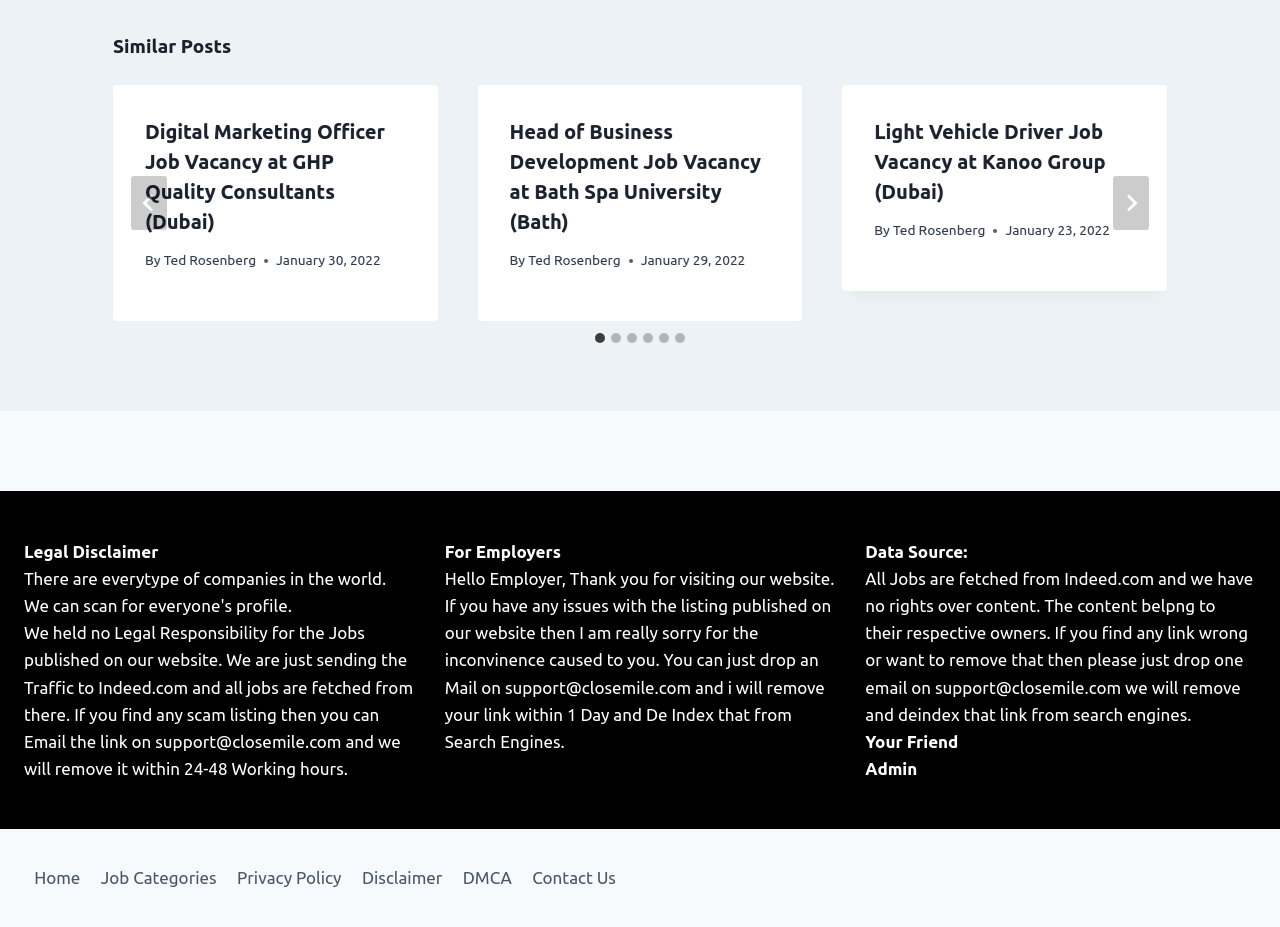What is the purpose of the 'For Employers' section?
Please provide a detailed answer to the question.

I inferred the purpose of the 'For Employers' section by reading the text inside the StaticText elements, which mentions that employers can contact the support email if they have issues with job listings.